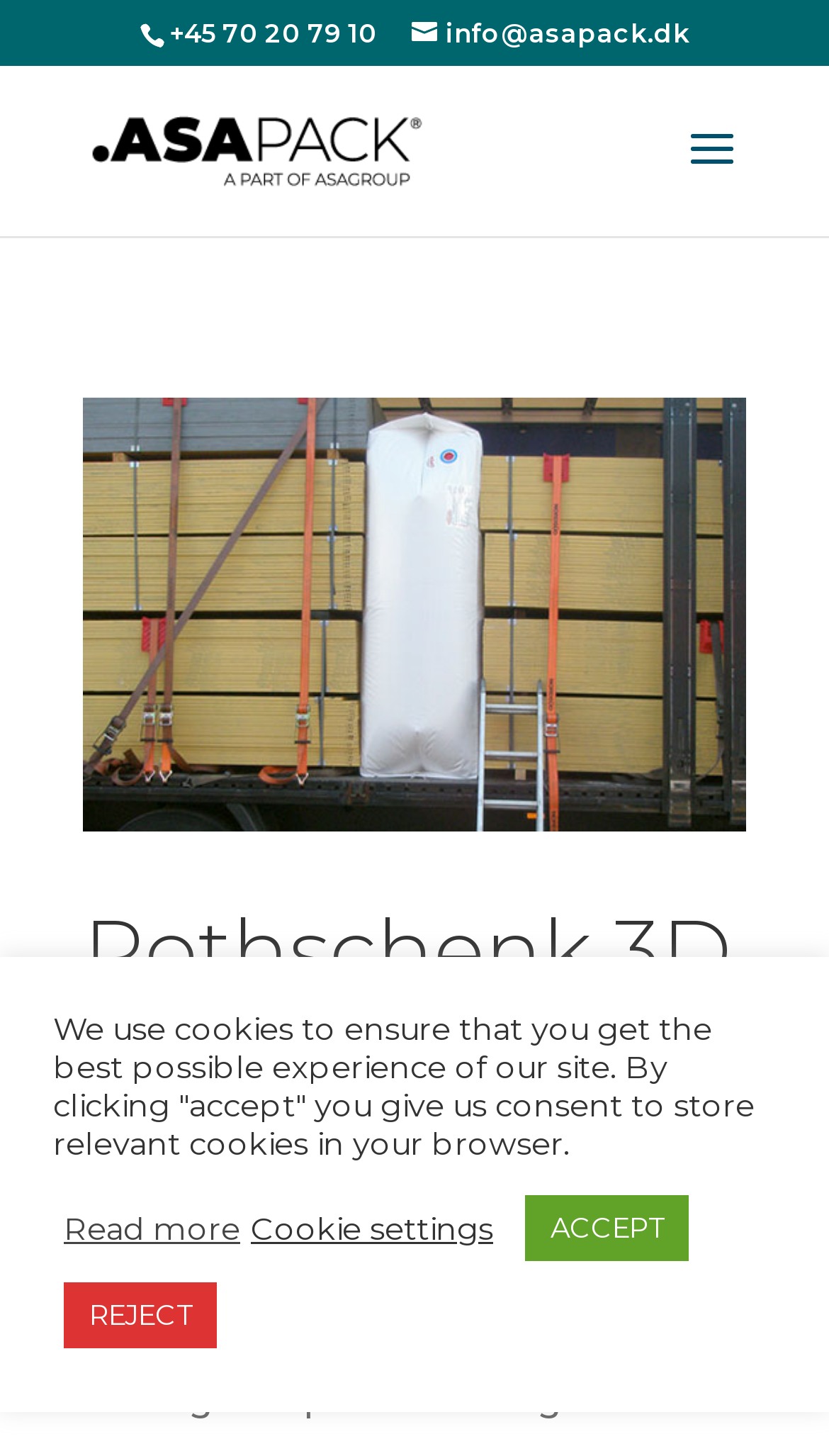Using the information in the image, give a comprehensive answer to the question: 
What is the purpose of the 'GET AN OFFER HERE' button?

I inferred the purpose of the button by analyzing its text 'GET AN OFFER HERE' and its location on the webpage, which suggests that it is a call-to-action button.